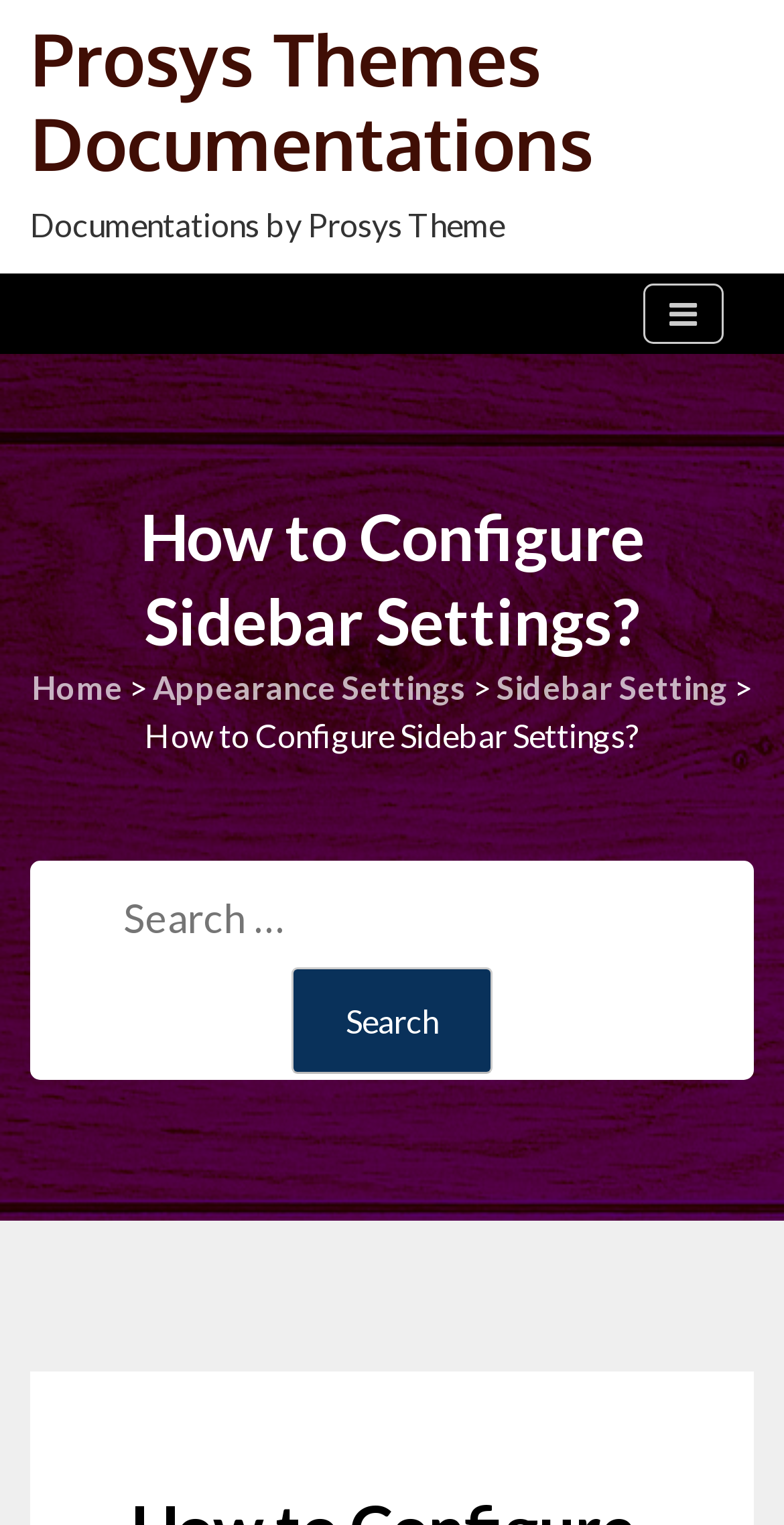What is the current page about?
Provide a detailed and extensive answer to the question.

The current page has a heading 'How to Configure Sidebar Settings?' and provides instructions on how to configure sidebar settings. Therefore, the current page is about configuring sidebar settings.